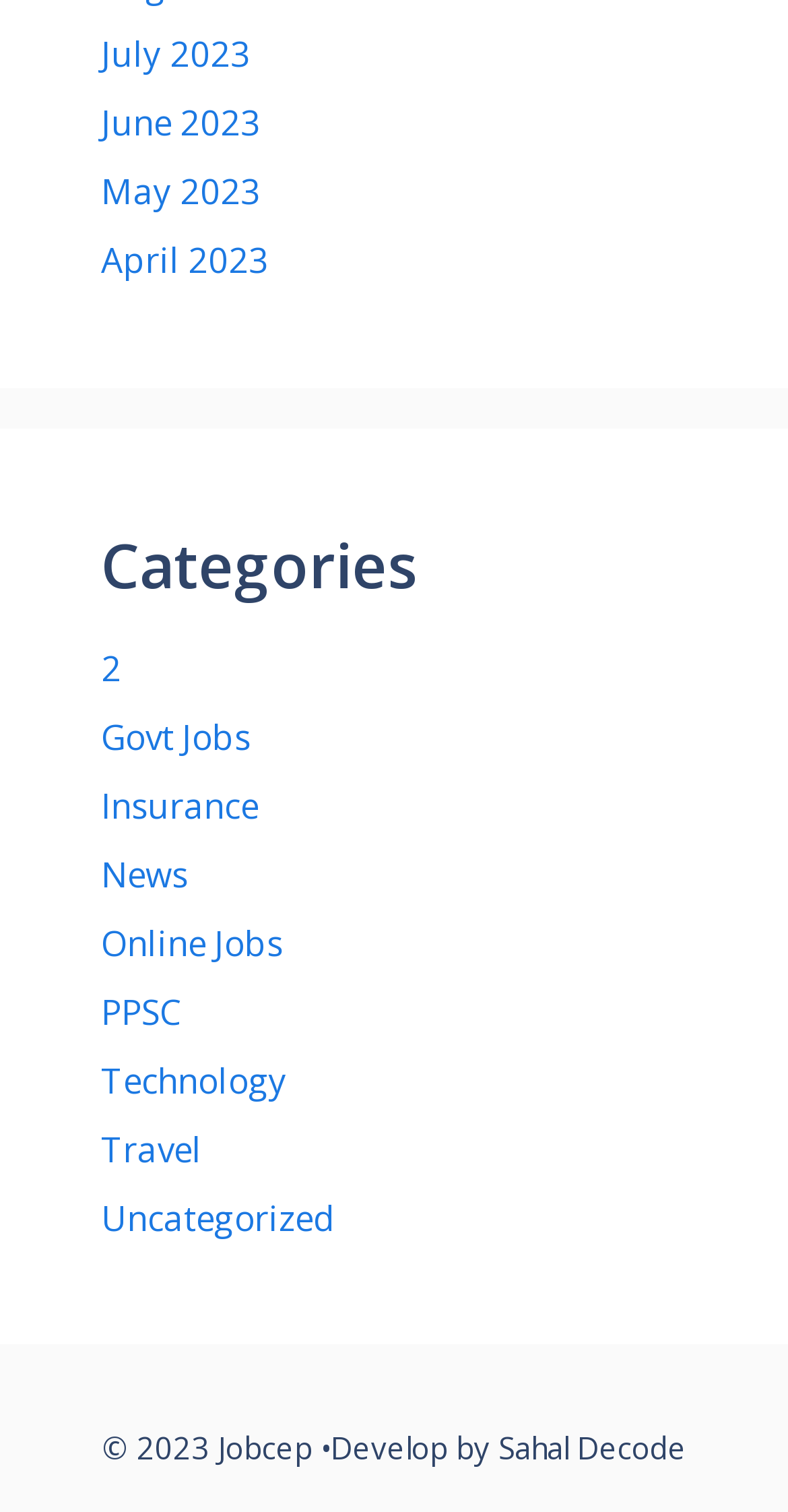Please specify the coordinates of the bounding box for the element that should be clicked to carry out this instruction: "Visit Sahal Decode". The coordinates must be four float numbers between 0 and 1, formatted as [left, top, right, bottom].

[0.632, 0.944, 0.871, 0.971]